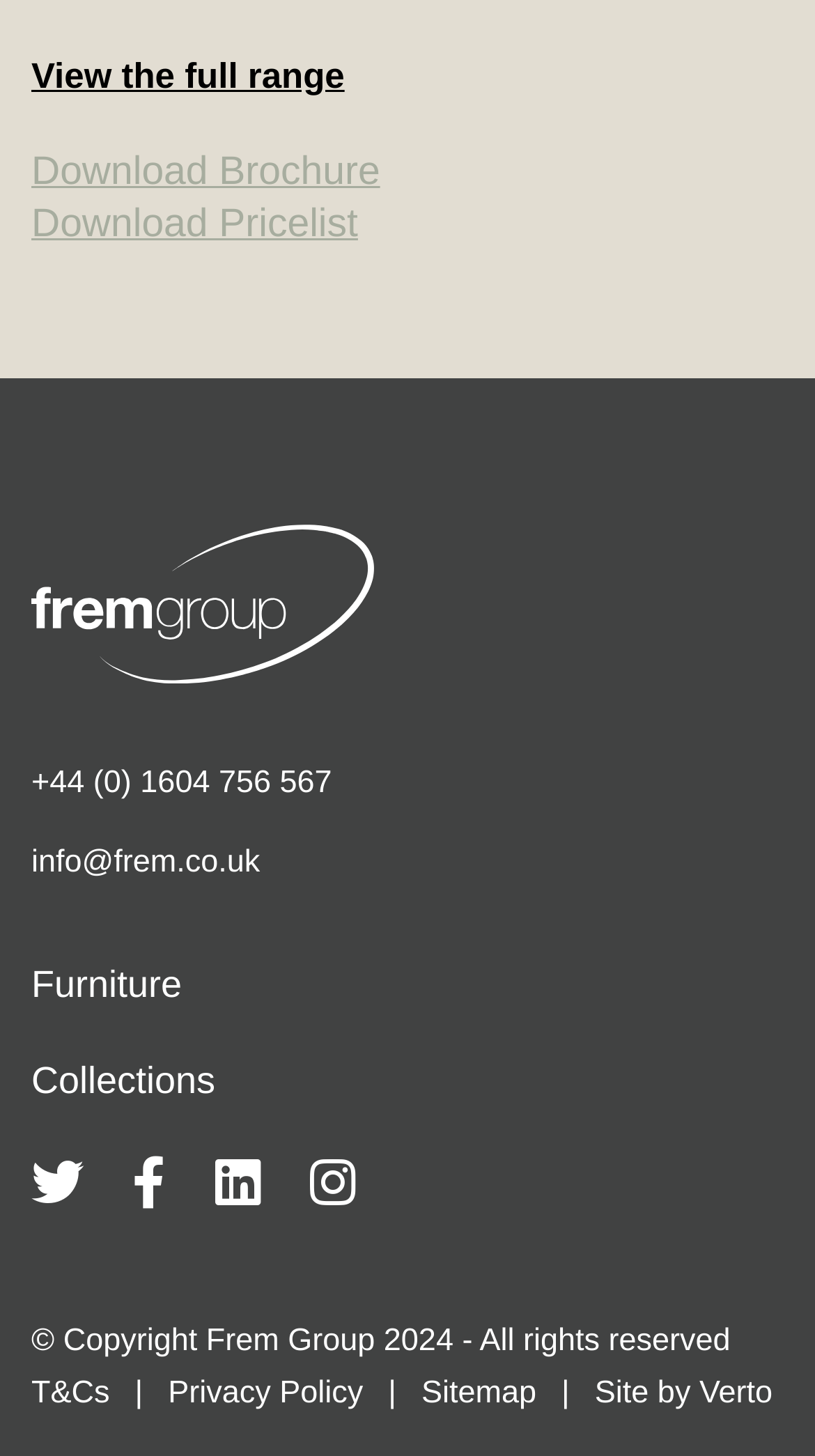Please indicate the bounding box coordinates for the clickable area to complete the following task: "View Sitemap". The coordinates should be specified as four float numbers between 0 and 1, i.e., [left, top, right, bottom].

[0.517, 0.945, 0.658, 0.969]